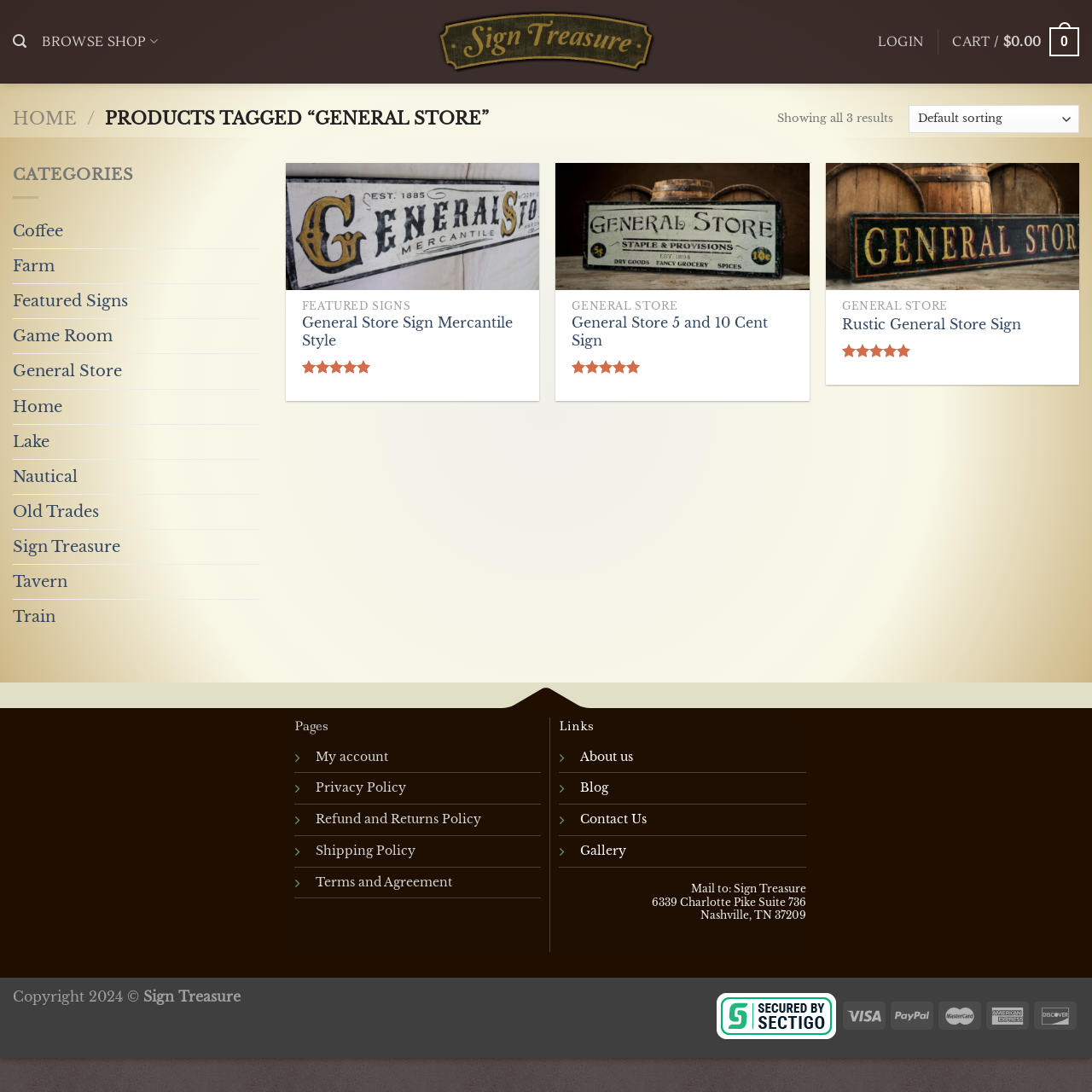Determine the bounding box coordinates of the UI element described below. Use the format (top-left x, top-left y, bottom-right x, bottom-right y) with floating point numbers between 0 and 1: Blog

[0.531, 0.715, 0.557, 0.728]